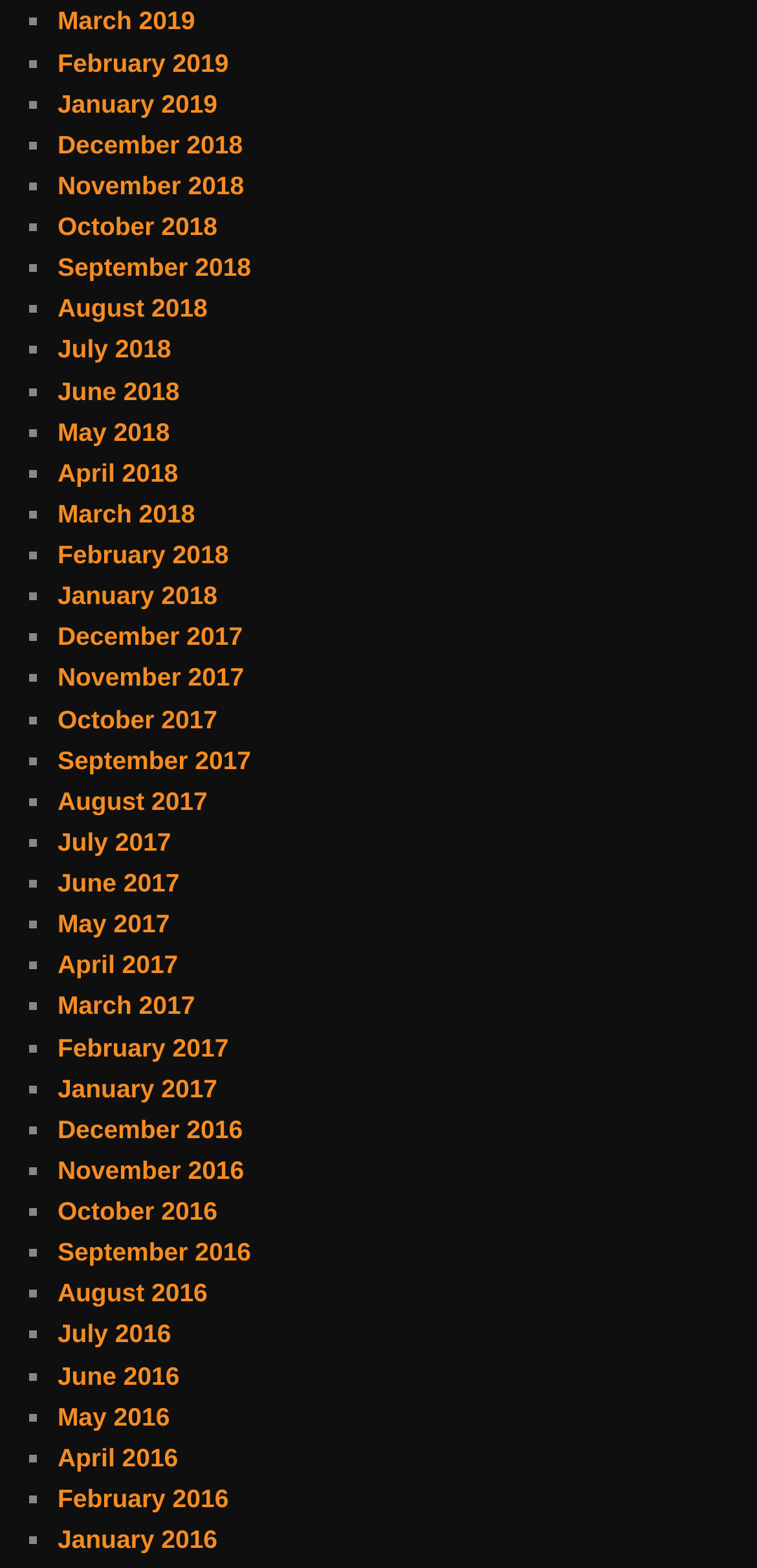Determine the bounding box coordinates of the target area to click to execute the following instruction: "View September 2016."

[0.076, 0.789, 0.332, 0.808]